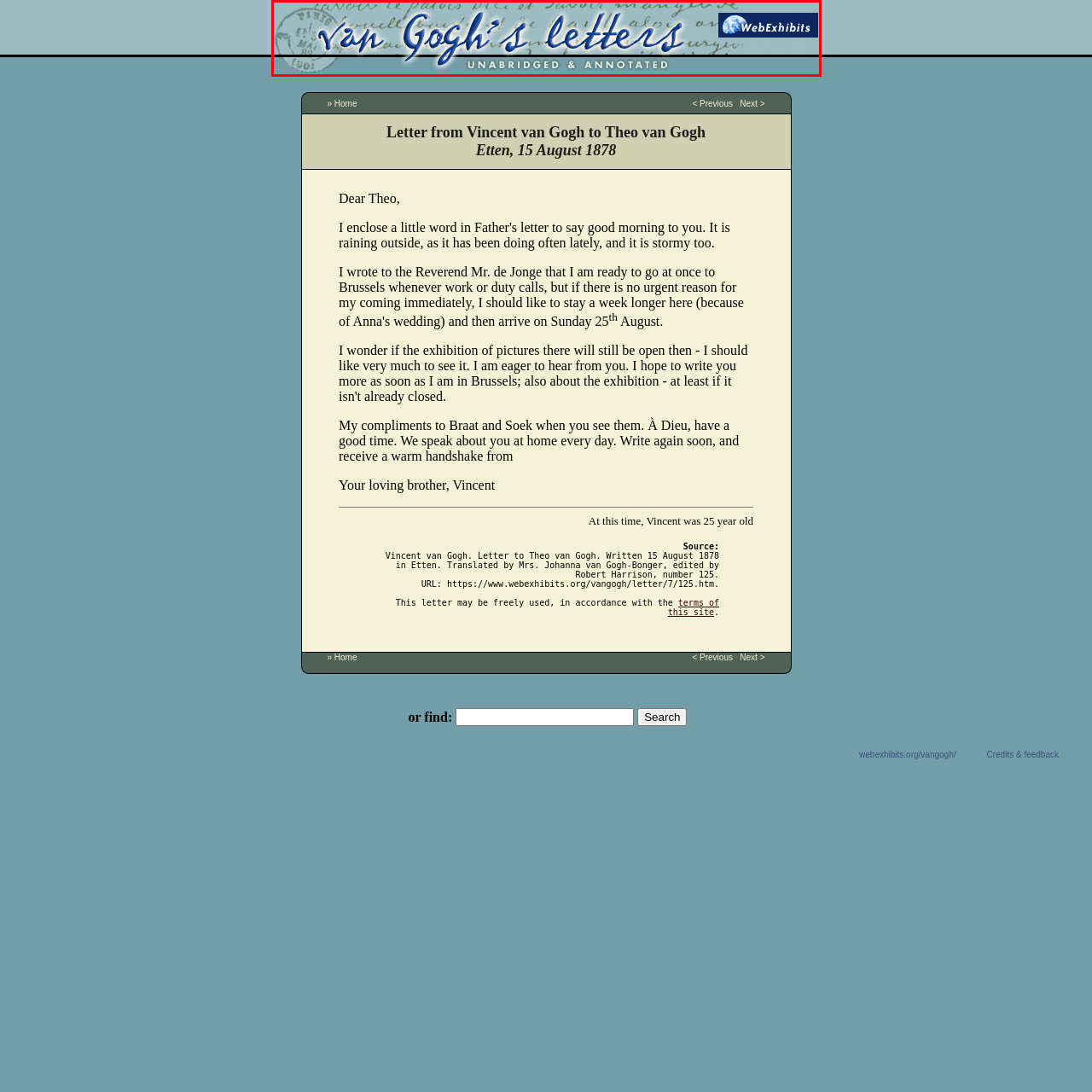Please examine the section highlighted with a blue border and provide a thorough response to the following question based on the visual information: 
What type of font is used for the title?

The title is prominently displayed in an elegant, script-like font that captures the artistic spirit of Vincent van Gogh, as described in the caption.